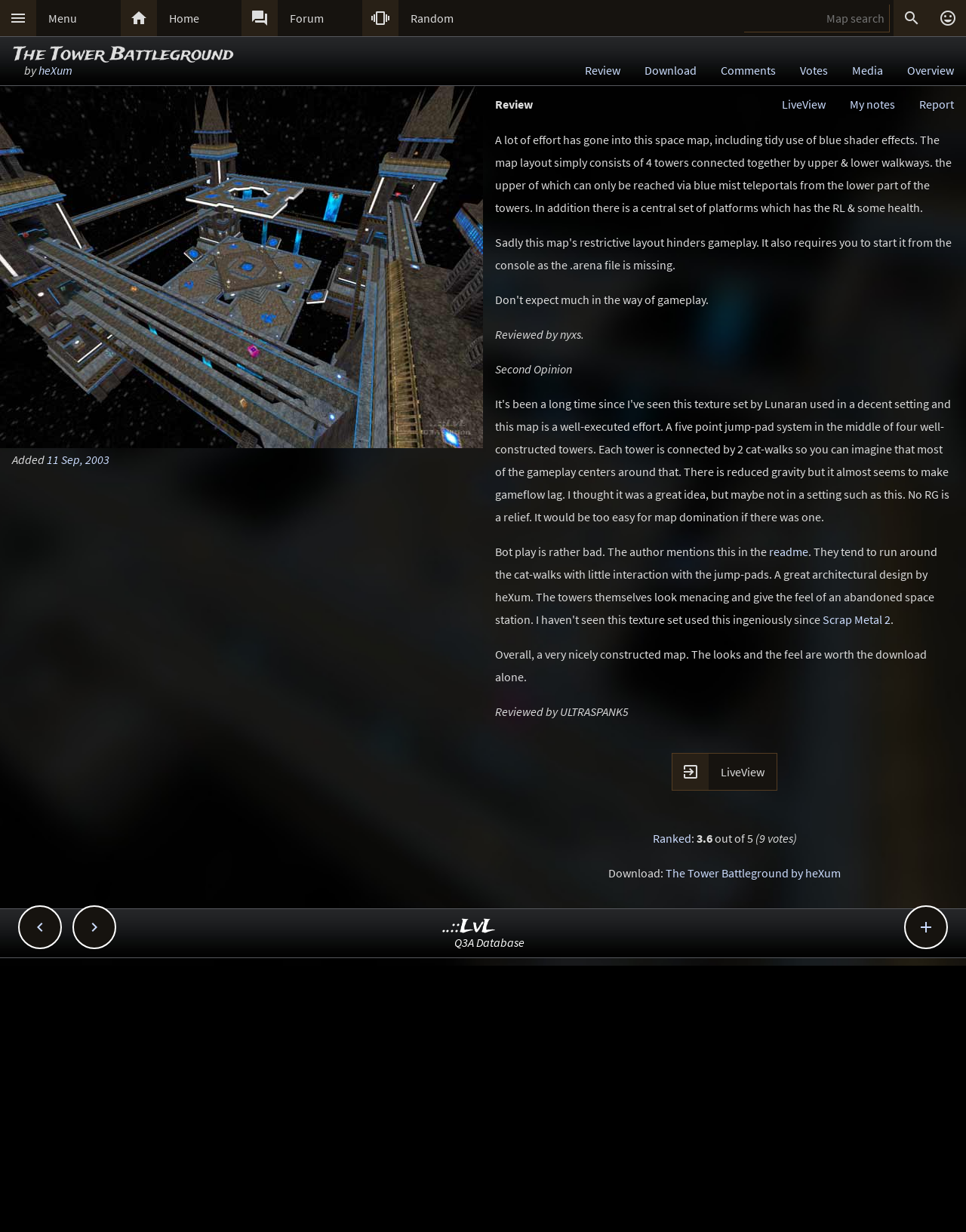Describe all the key features of the webpage in detail.

This webpage is a review of a Quake 3 Arena custom map called "The Tower Battleground" created by heXum. At the top of the page, there is a navigation menu with links to "Menu", "Home", "Forum", and "Random". On the right side of the navigation menu, there is a search box for map search.

Below the navigation menu, there is a title "The Tower Battleground" followed by the author's name "heXum". There are several links to the left of the title, including "Review", "Download", "Comments", "Votes", "Media", and "Overview".

On the left side of the page, there is a large image of the map, which takes up about half of the page's width. Below the image, there is information about the map, including the date it was added, "11 Sep, 2003".

The main content of the page is a review of the map, which is divided into several sections. The first section describes the map's layout and features, including the use of blue shader effects and teleportals. The second section is a review by nyxs, followed by a "Second Opinion" section. The third section discusses the map's bot play and includes a link to the readme file.

Further down the page, there are more reviews and comments about the map, including one by ULTRASPANK5. There is also a link to view the map in the browser using LiveView.

On the right side of the page, there is a section with information about the map's ranking, including its average rating and the number of votes. Below this section, there is a link to download the map.

At the bottom of the page, there are several links to other related resources, including "..::LvL" and "Q3A Database".